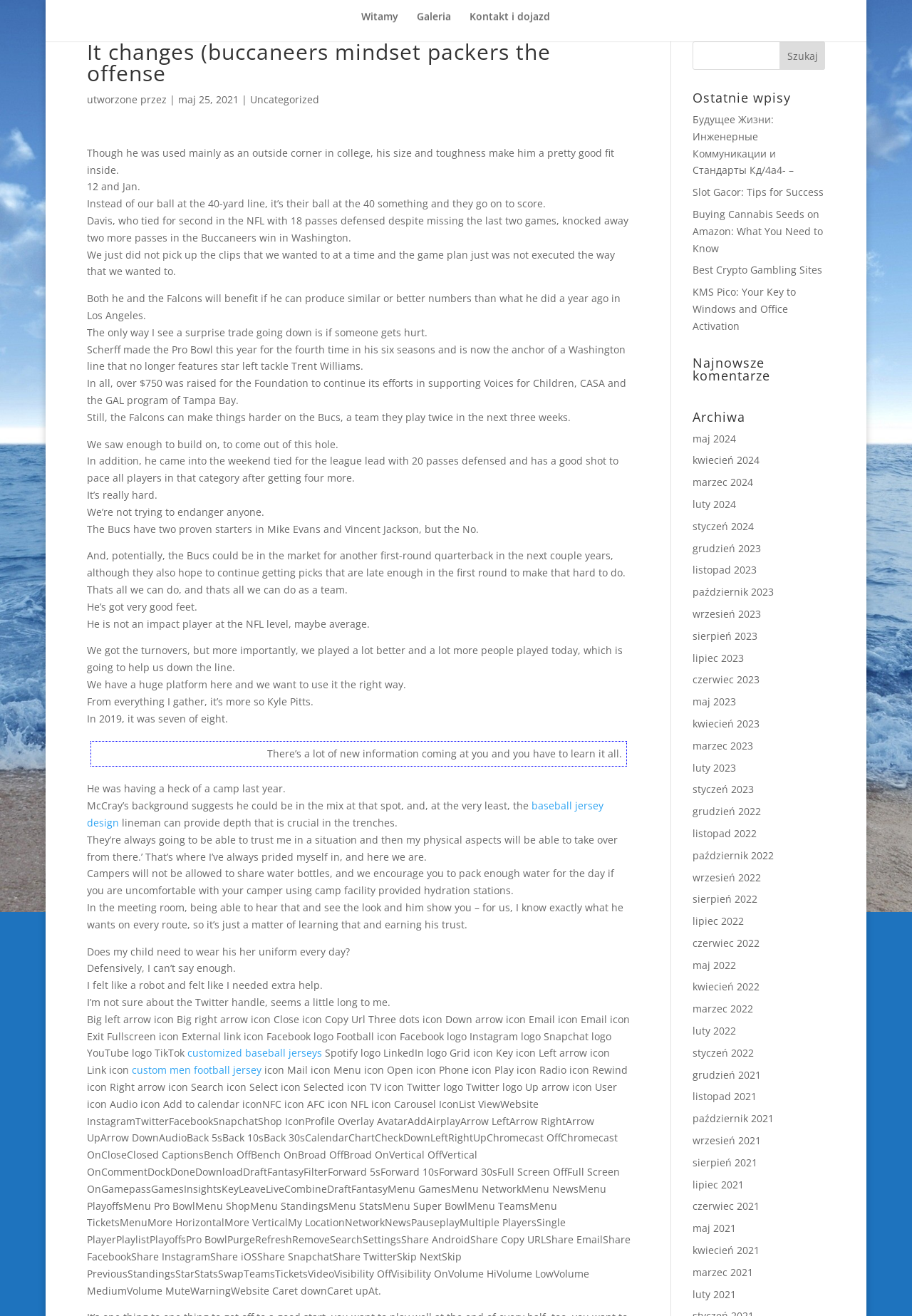Predict the bounding box coordinates of the UI element that matches this description: "październik 2021". The coordinates should be in the format [left, top, right, bottom] with each value between 0 and 1.

[0.759, 0.845, 0.848, 0.855]